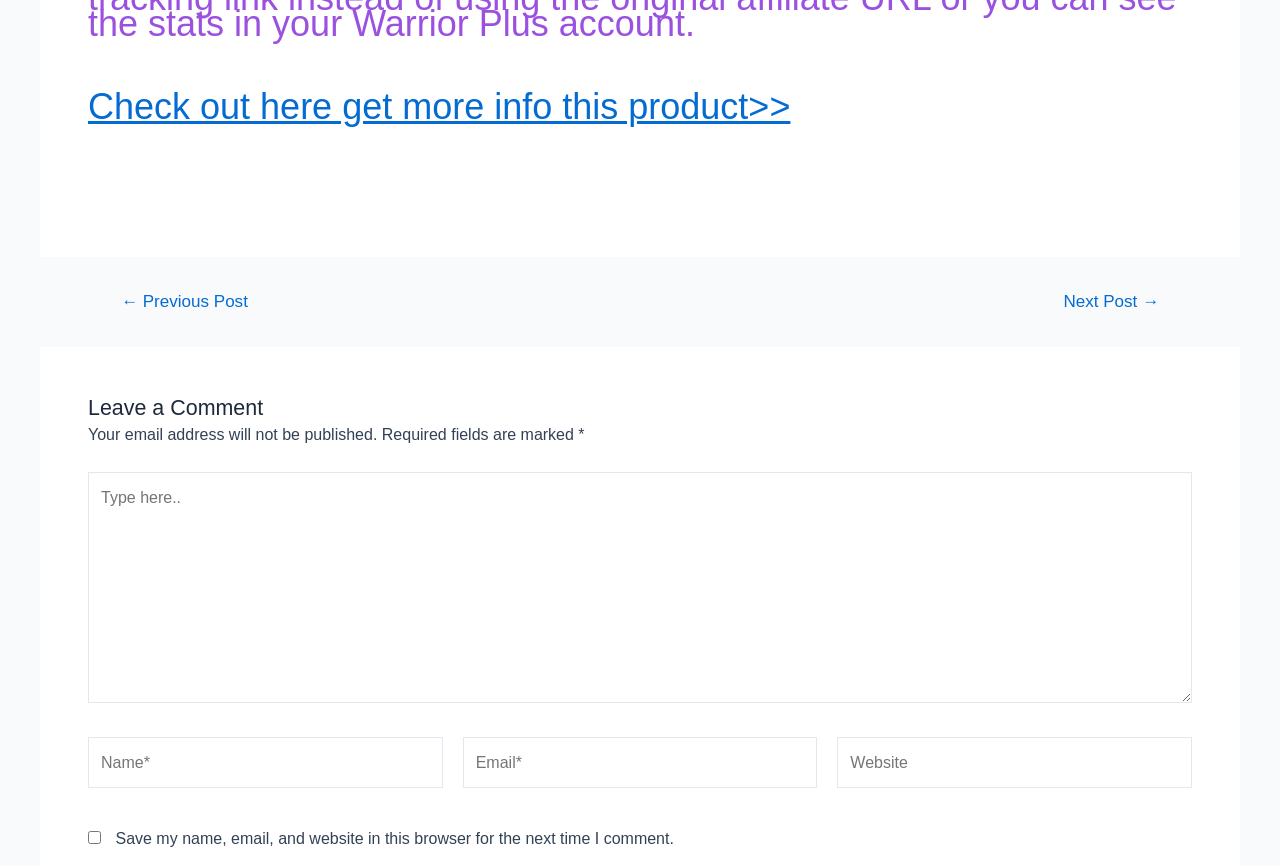Refer to the image and offer a detailed explanation in response to the question: What is the purpose of the checkbox at the bottom?

The checkbox at the bottom of the webpage has a label 'Save my name, email, and website in this browser for the next time I comment.' This suggests that its purpose is to save the commenter's information for future comments.